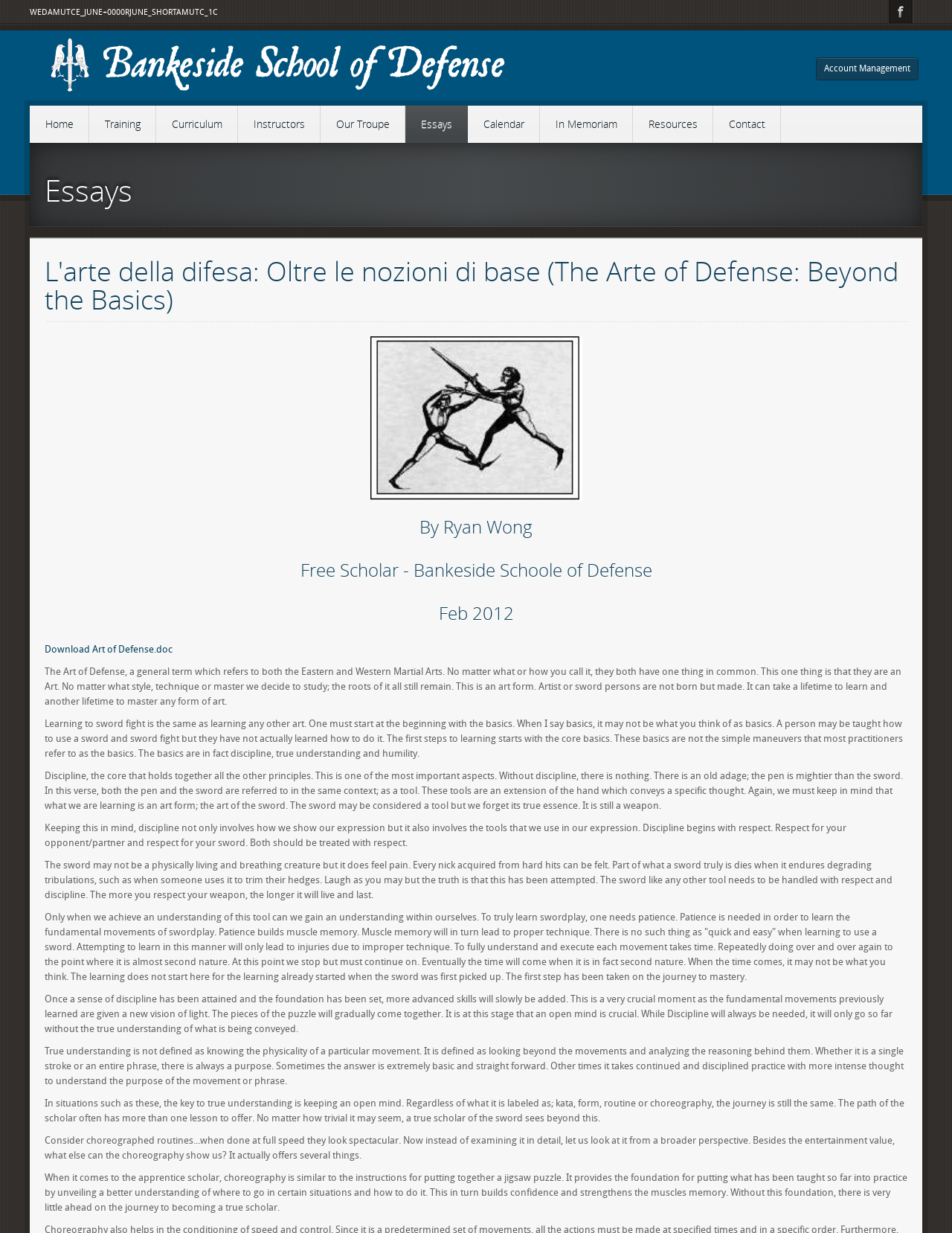Provide a short, one-word or phrase answer to the question below:
What is the link to download the essay?

Download Art of Defense.doc